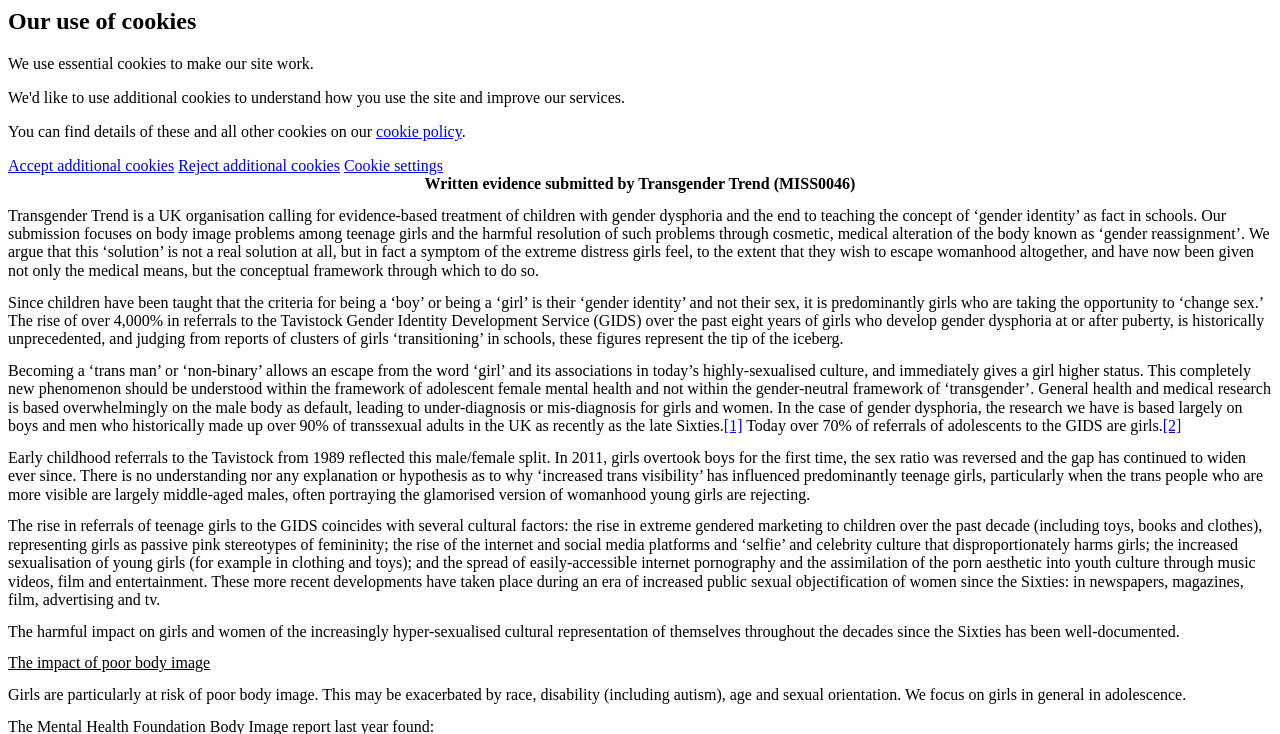What is the purpose of the cookie banner?
Please answer the question with a single word or phrase, referencing the image.

To inform users about cookie usage